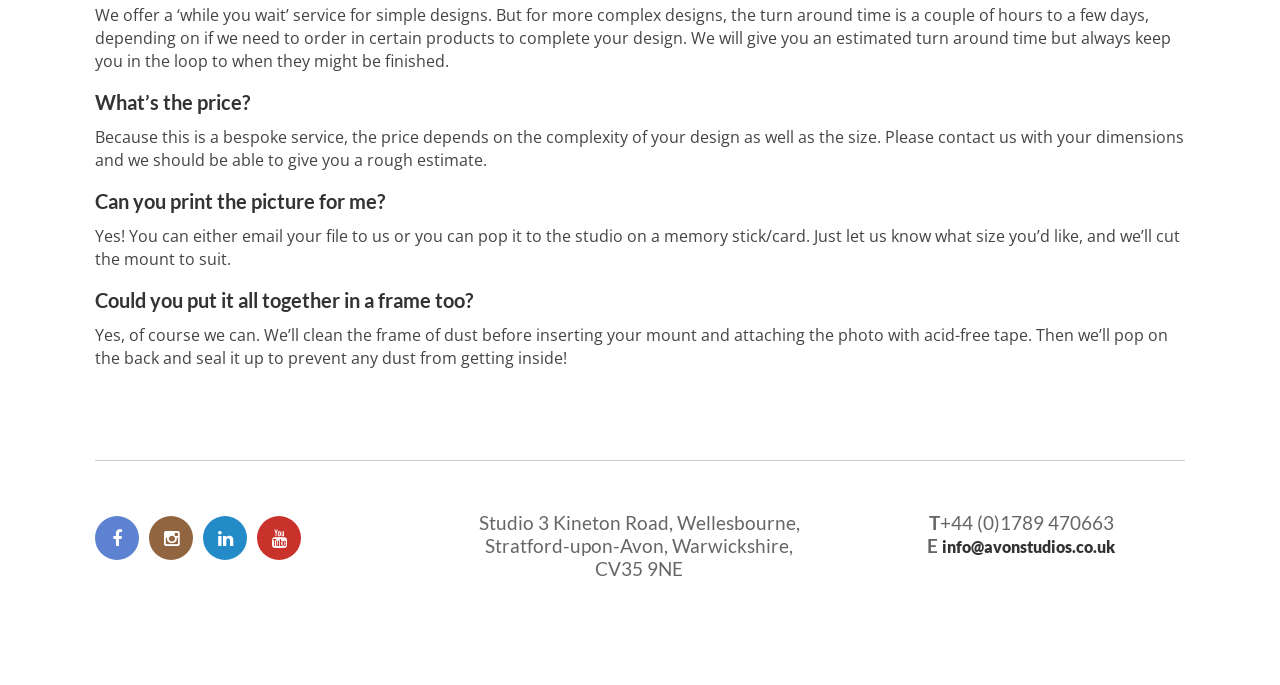Using the details in the image, give a detailed response to the question below:
What is the address of the studio?

The address of the studio is provided at the bottom of the webpage, which is Studio 3 Kineton Road, Wellesbourne, Stratford-upon-Avon, Warwickshire, CV35 9NE.